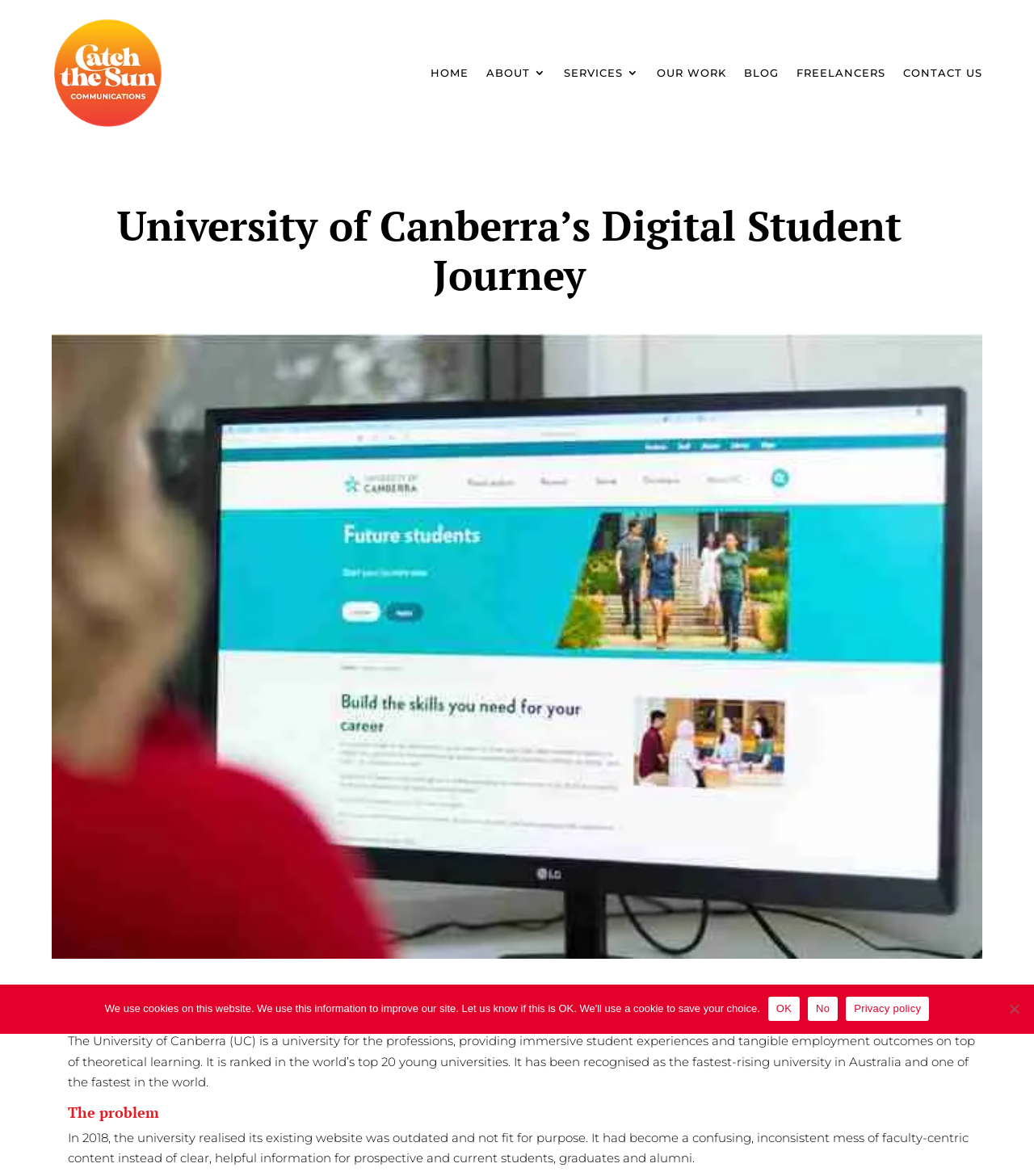What was the problem with the university's website?
Please respond to the question with a detailed and well-explained answer.

I read the text 'In 2018, the university realised its existing website was outdated and not fit for purpose. It had become a confusing, inconsistent mess...' in the section describing the problem.